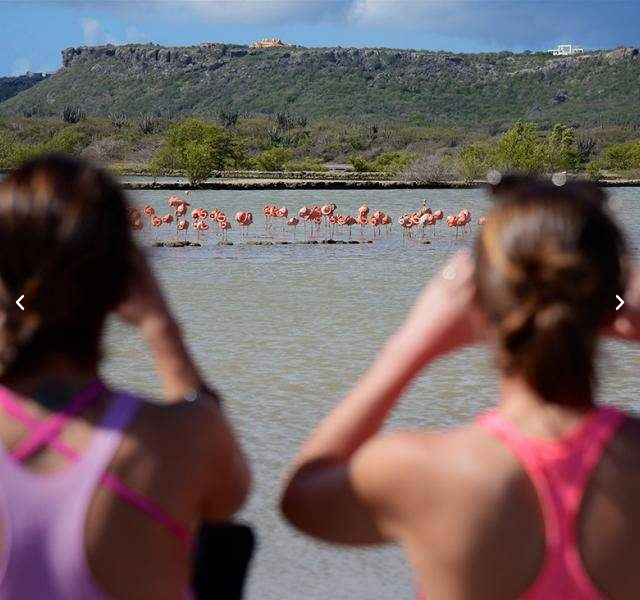What are the two women in the image doing?
Using the image, answer in one word or phrase.

Gazing out at the view